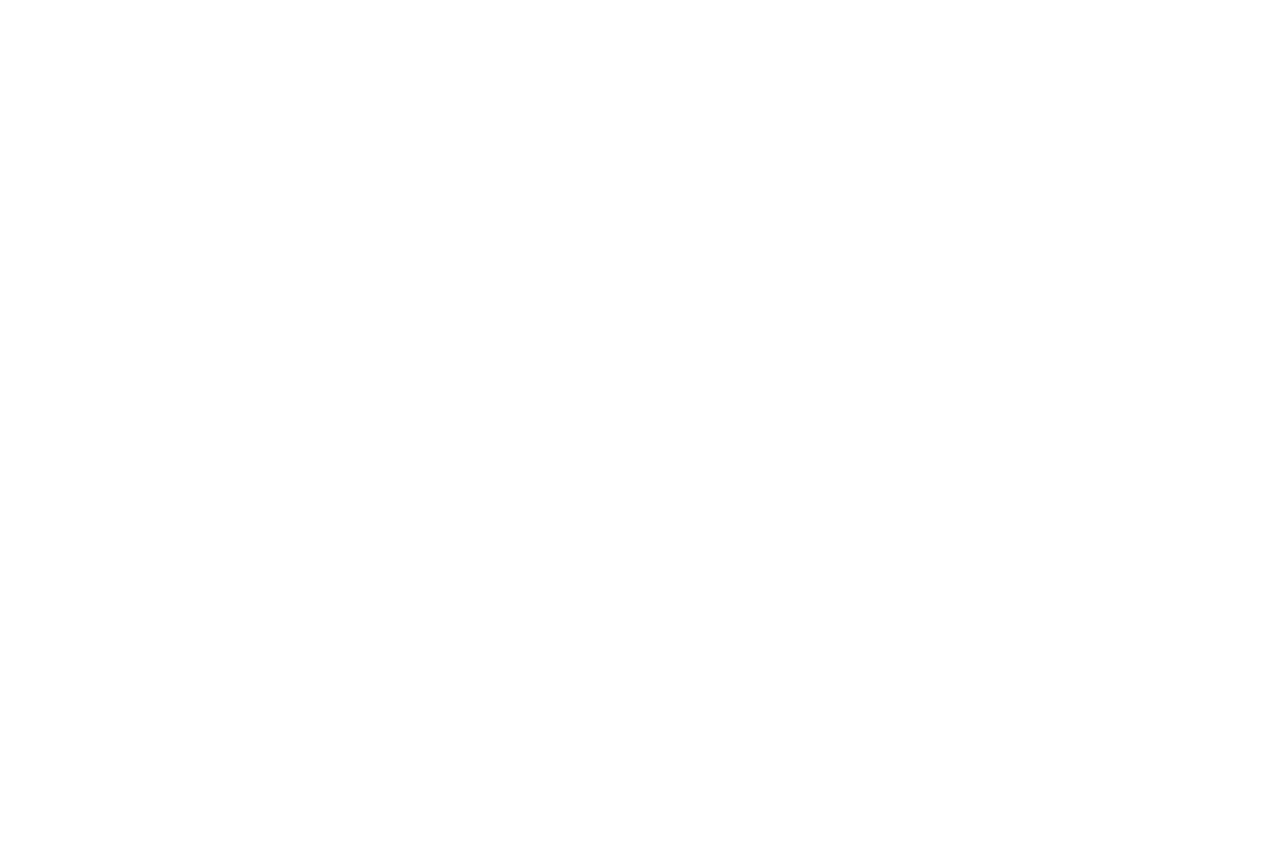Refer to the screenshot and answer the following question in detail:
How many balance sheets are available?

The webpage provides links to different financial statements, including balance sheets. By counting the links with 'Balance Sheet' in their text, we can see that there are two balance sheets available, one for 2014-15 and one for 2015-16.